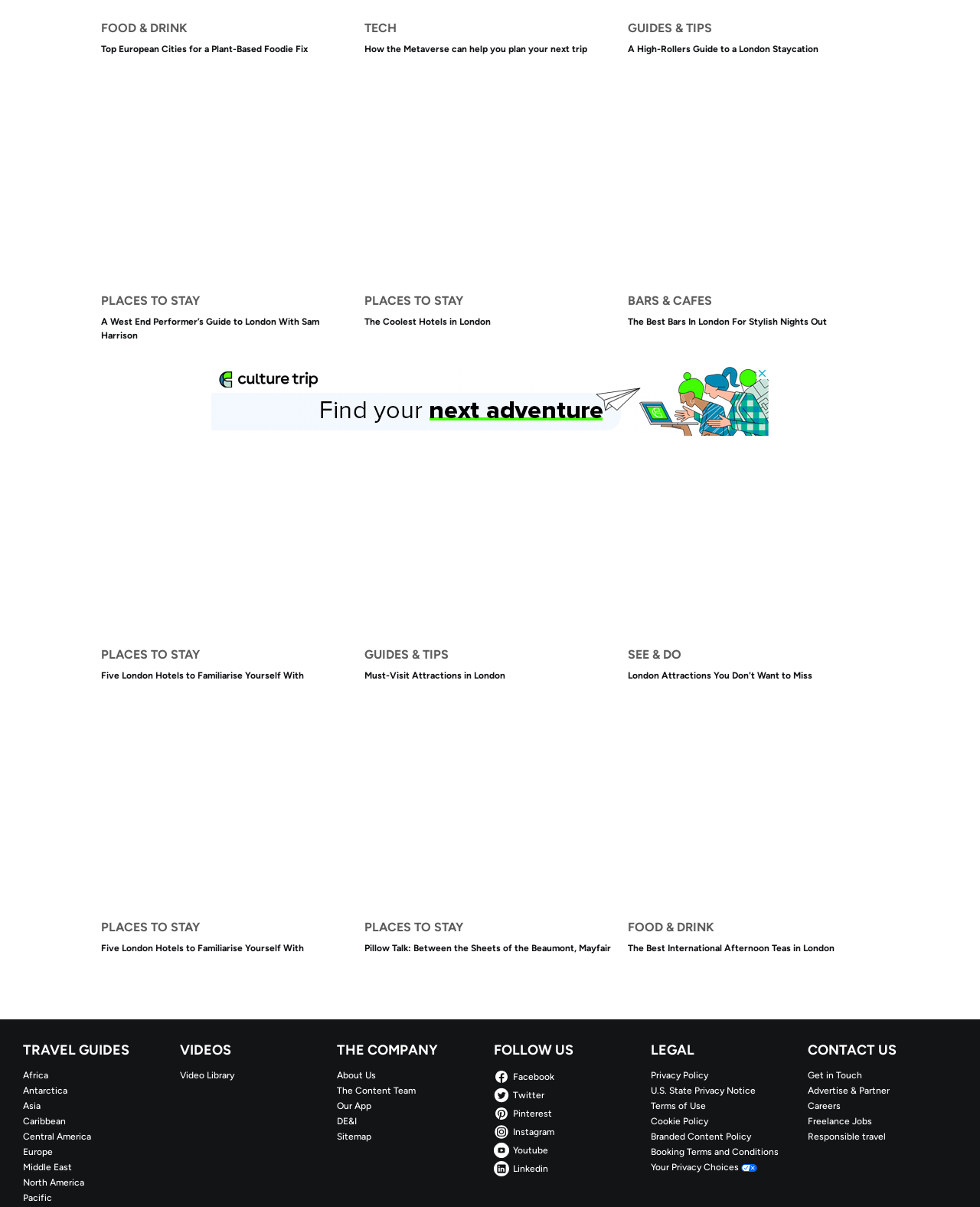Identify the bounding box coordinates of the element to click to follow this instruction: 'Follow on 'Facebook''. Ensure the coordinates are four float values between 0 and 1, provided as [left, top, right, bottom].

[0.504, 0.886, 0.656, 0.898]